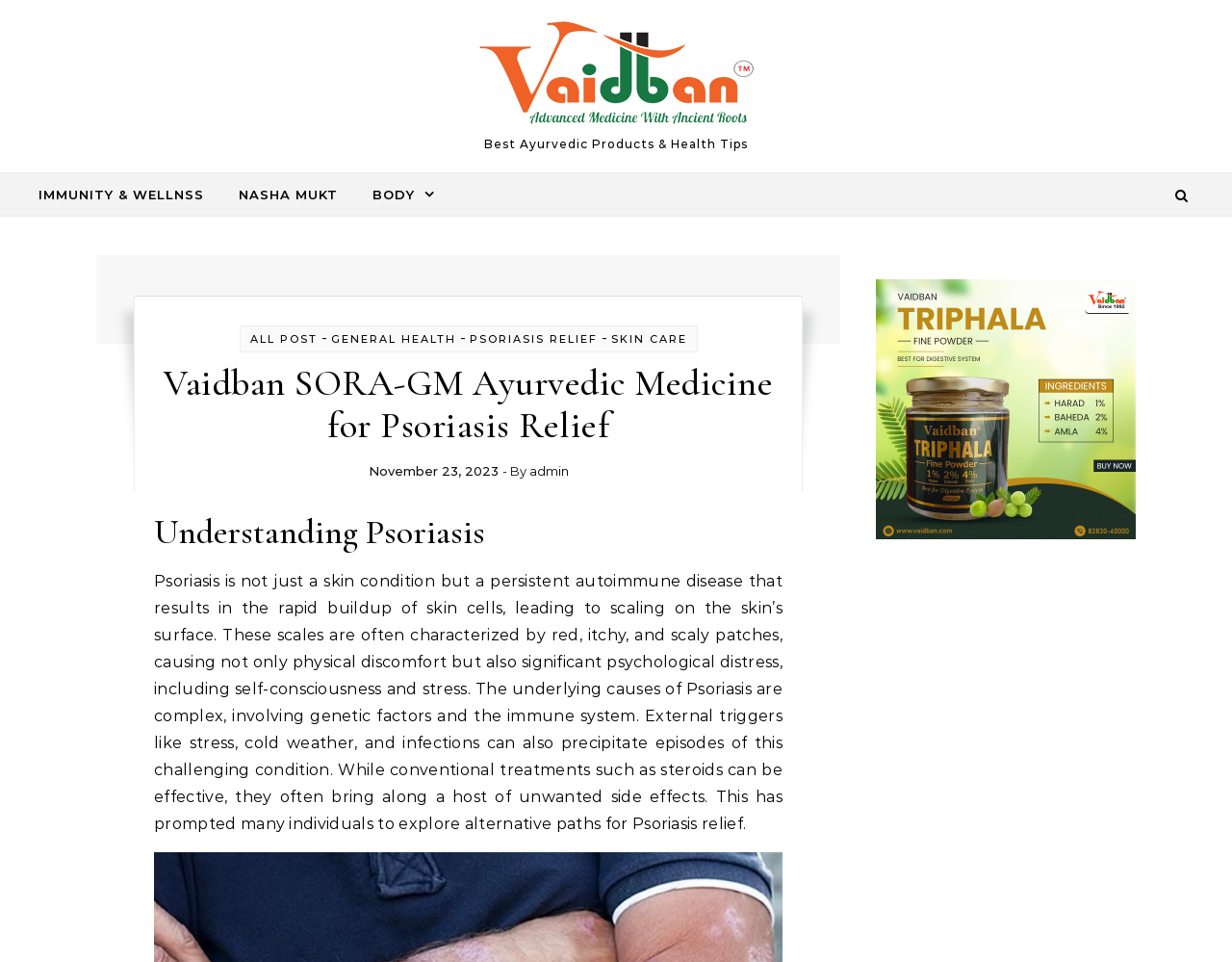How many categories are listed under the 'ALL POST' link?
Answer the question with detailed information derived from the image.

Under the 'ALL POST' link, I found four categories listed: 'GENERAL HEALTH', 'PSORIASIS RELIEF', 'SKIN CARE', and another category separated by a hyphen.